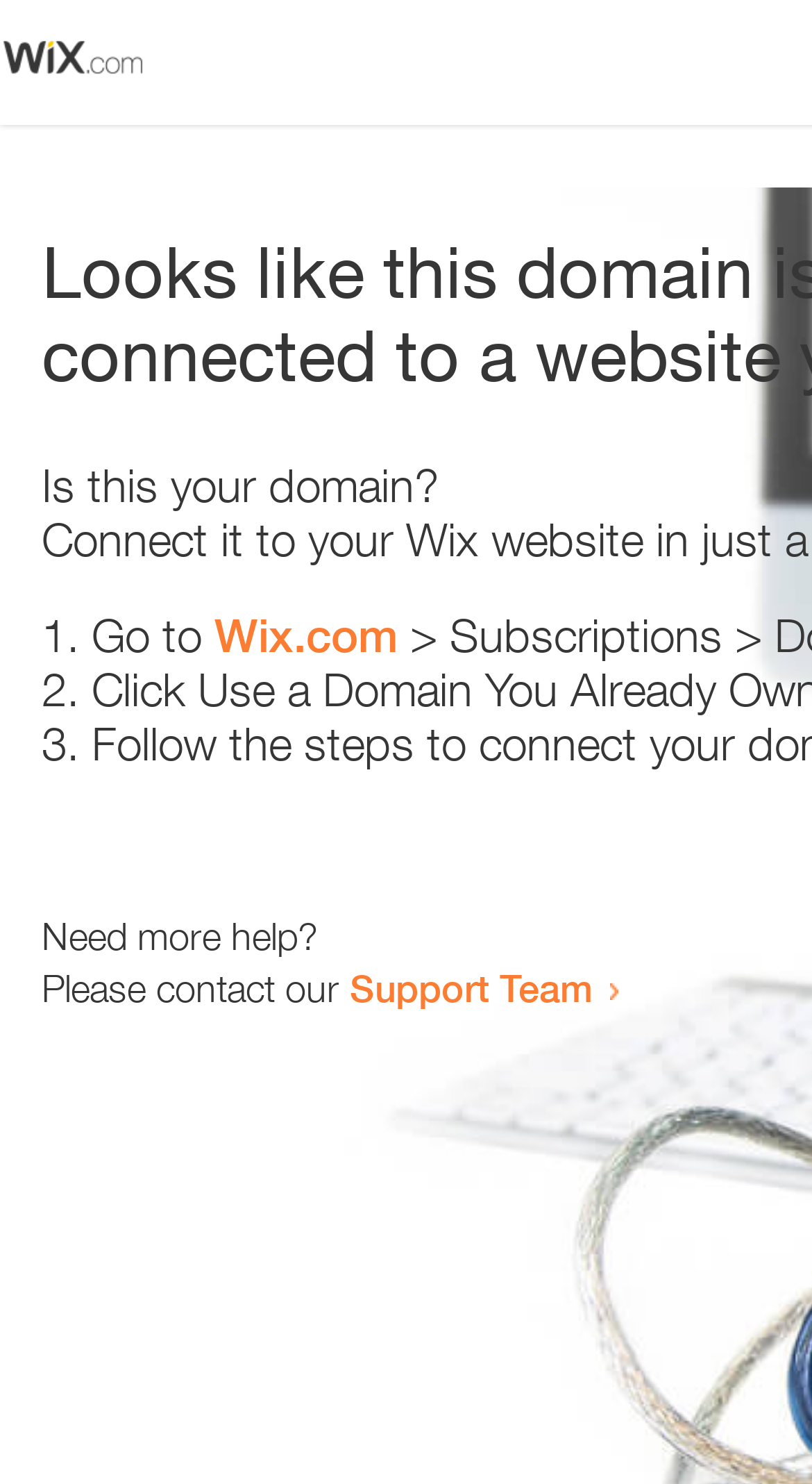Use a single word or phrase to answer the question:
What is the support team contact method?

Link